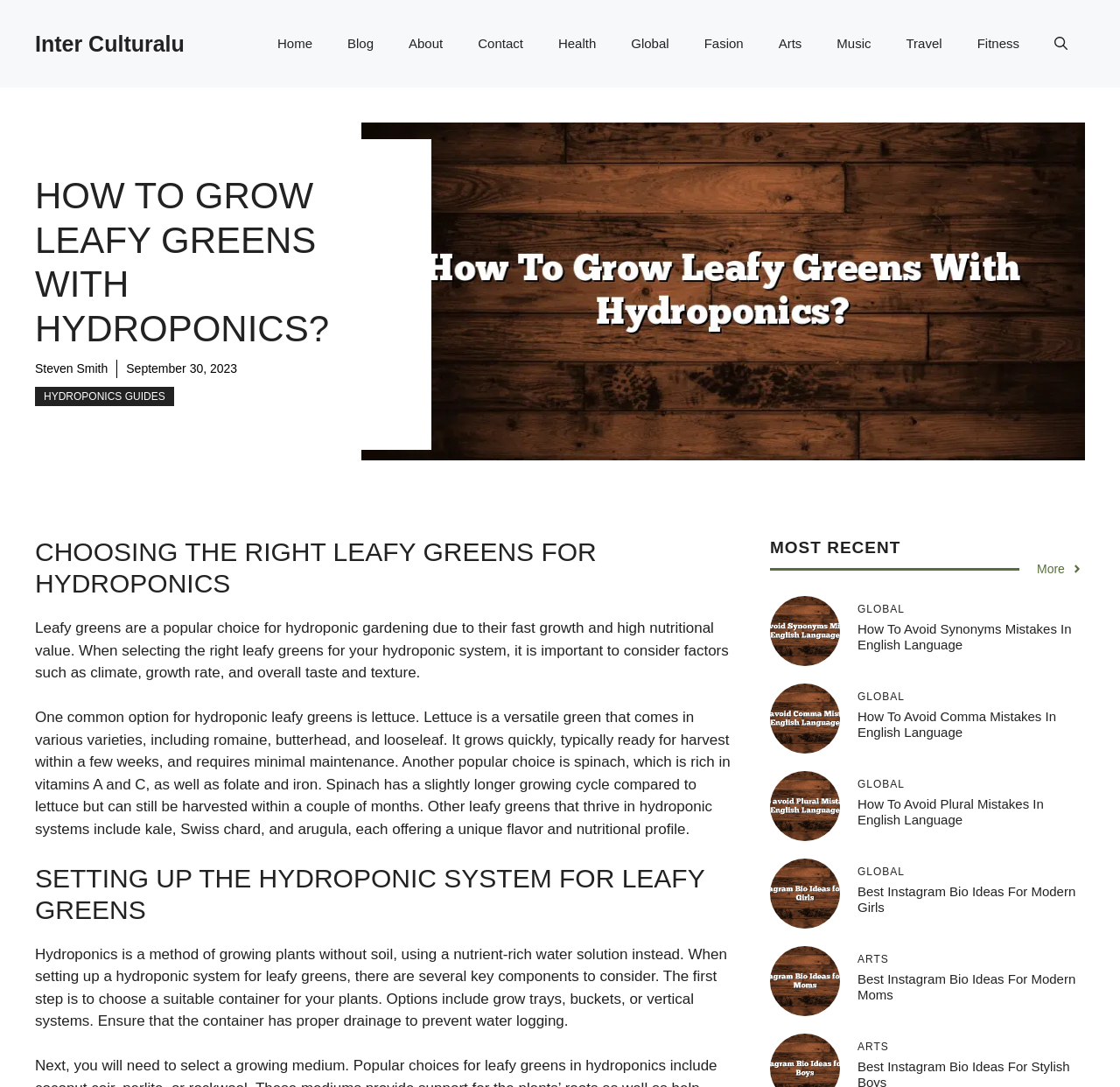What is the purpose of the hydroponic system?
Examine the image closely and answer the question with as much detail as possible.

The webpage explains that hydroponics is a method of growing plants without soil, using a nutrient-rich water solution instead. This implies that the purpose of the hydroponic system is to grow plants, specifically leafy greens in this case.